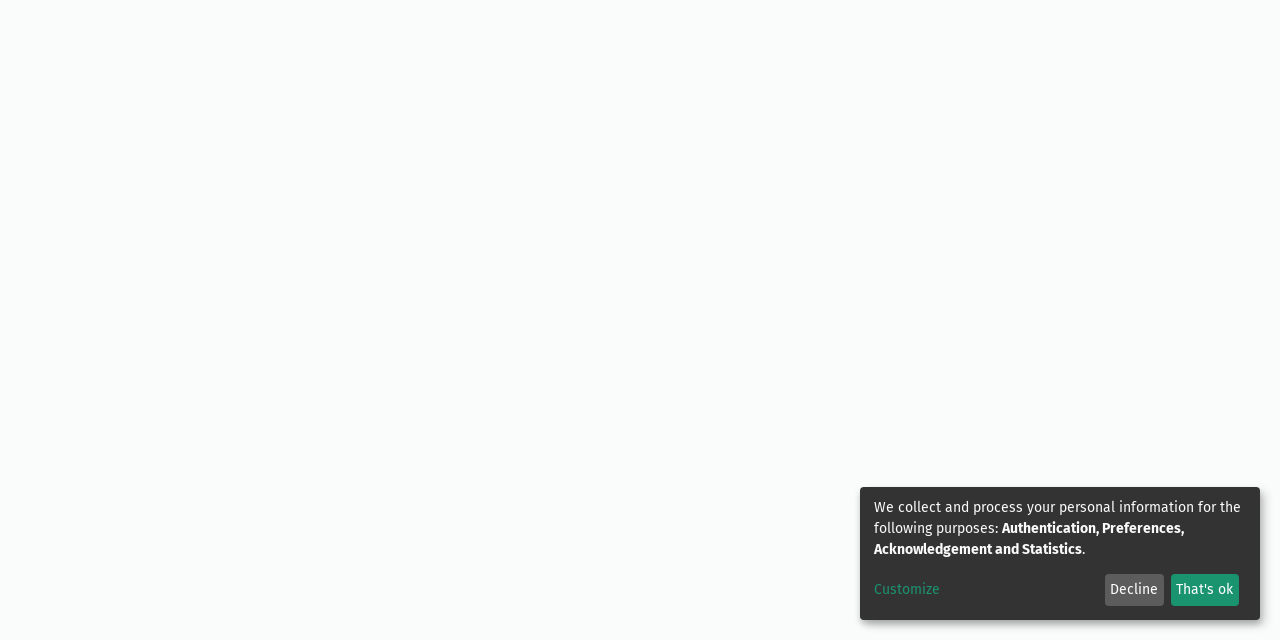Provide the bounding box coordinates of the HTML element described by the text: "Decline".

[0.863, 0.897, 0.909, 0.947]